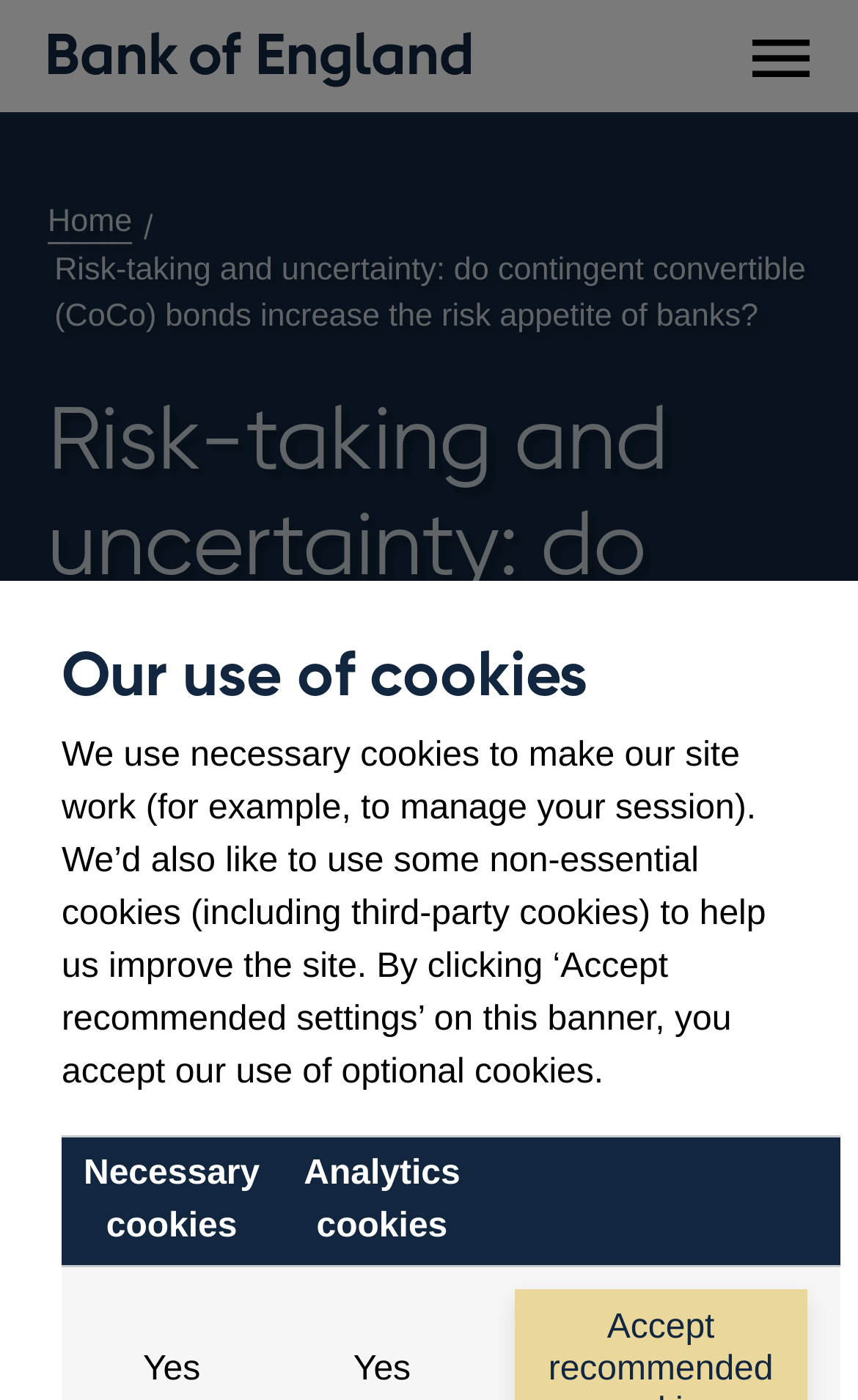What is the purpose of the 'Main menu' button?
Please give a detailed answer to the question using the information shown in the image.

I found a button labeled 'Main menu' which has a property 'controls: main-menu', implying that the button is used to control the main menu of the webpage.